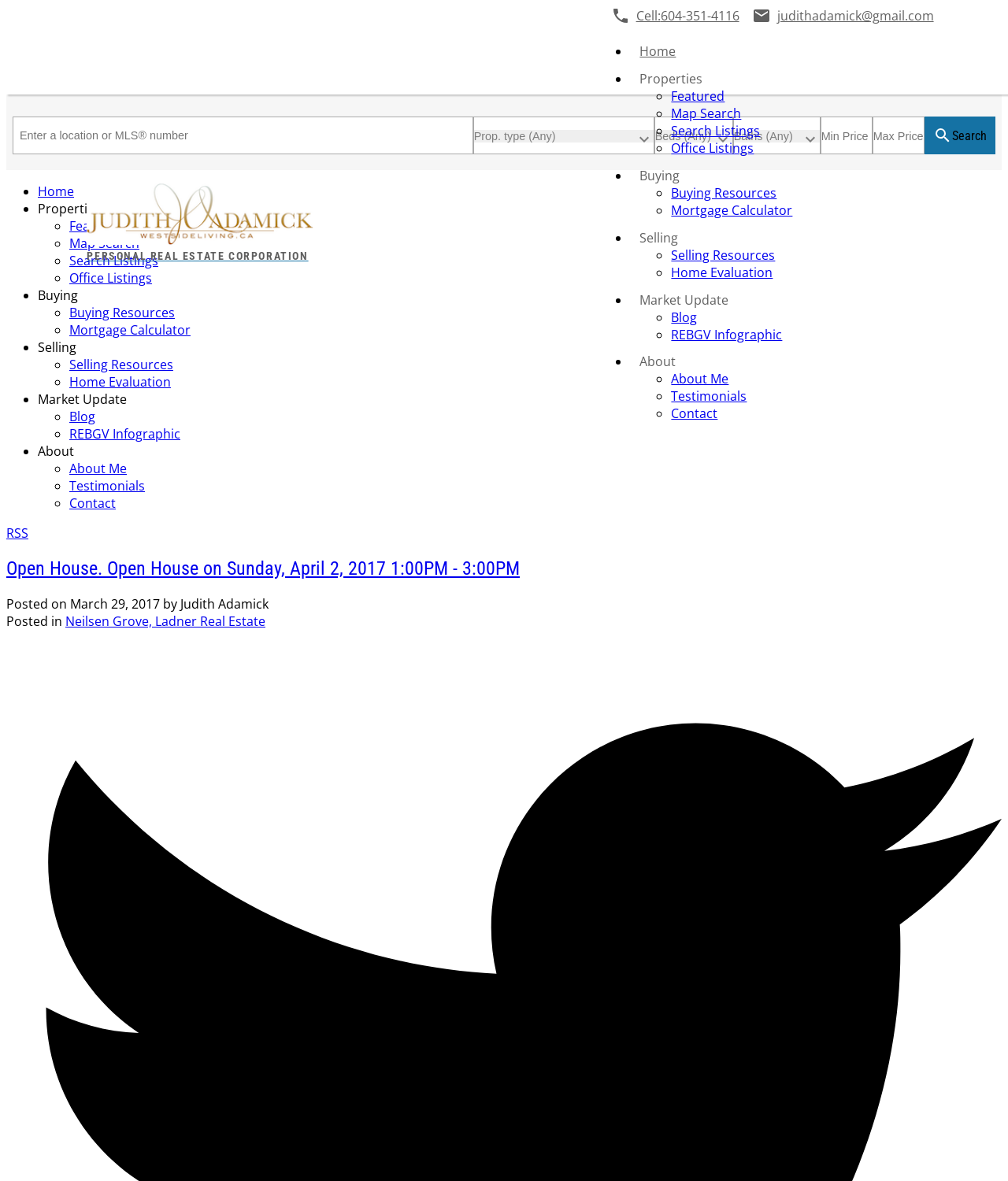Locate the bounding box of the UI element defined by this description: "About Me Testimonials Contact". The coordinates should be given as four float numbers between 0 and 1, formatted as [left, top, right, bottom].

[0.038, 0.389, 0.994, 0.433]